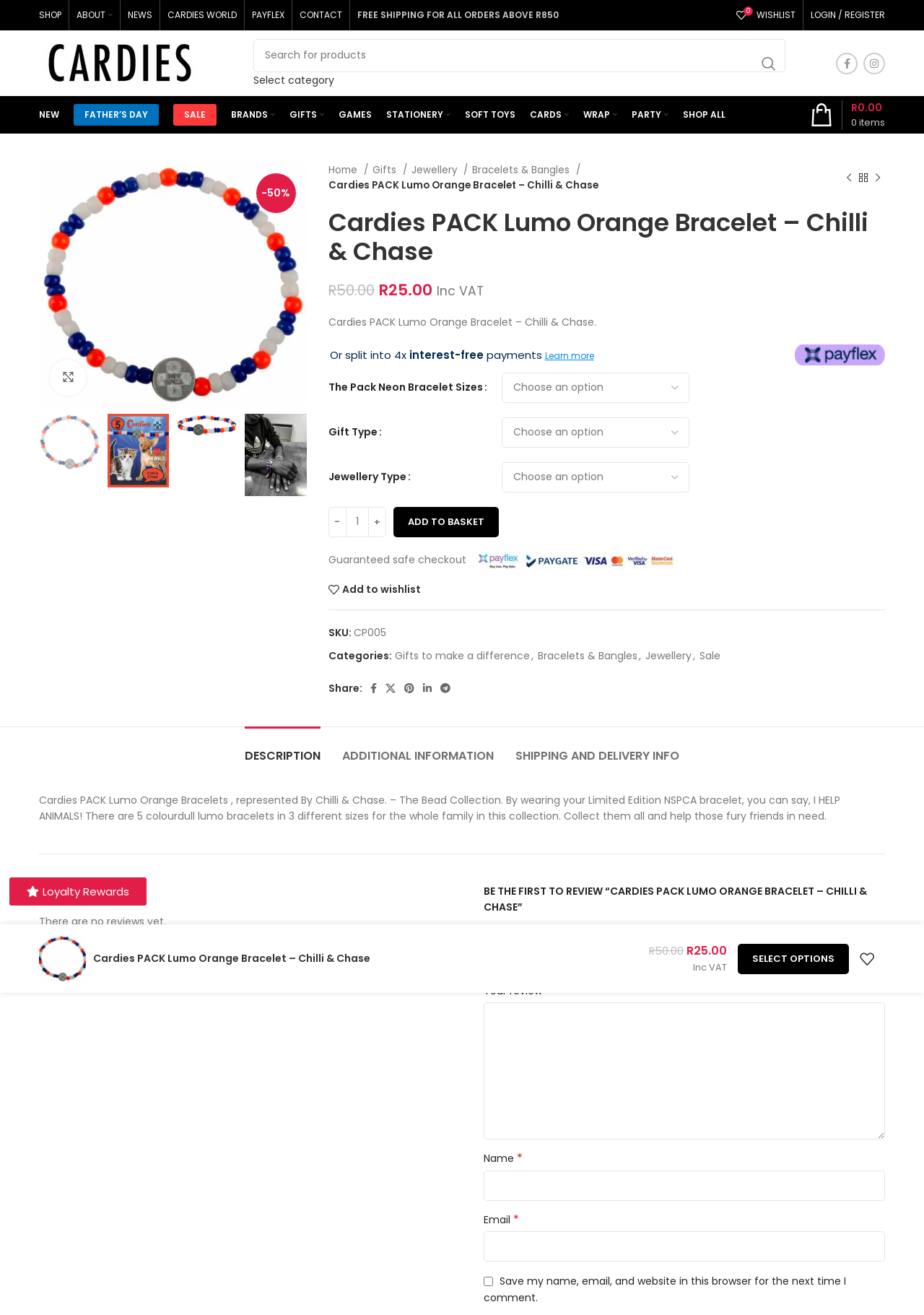Determine the bounding box coordinates (top-left x, top-left y, bottom-right x, bottom-right y) of the UI element described in the following text: Add to wishlist

[0.355, 0.444, 0.456, 0.452]